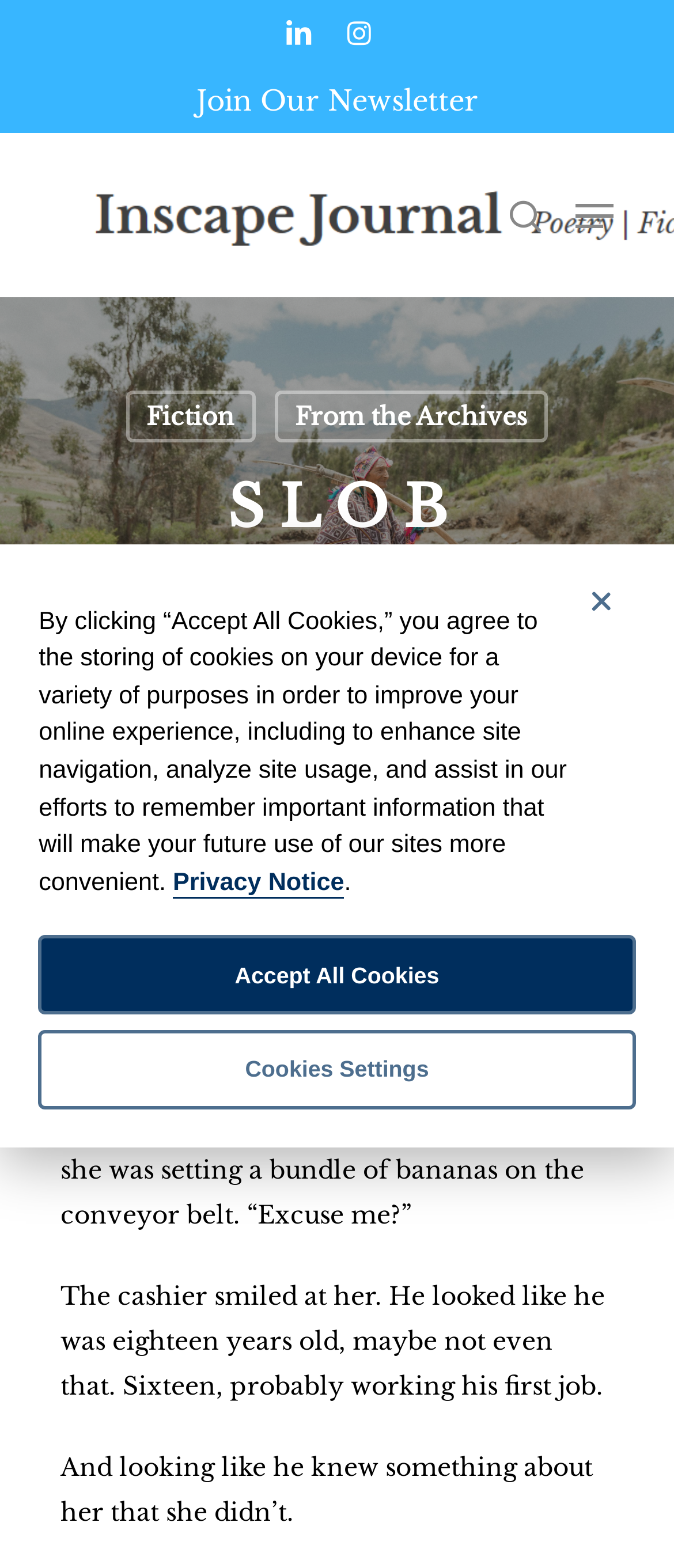How many navigation menu items are available?
Refer to the image and respond with a one-word or short-phrase answer.

3